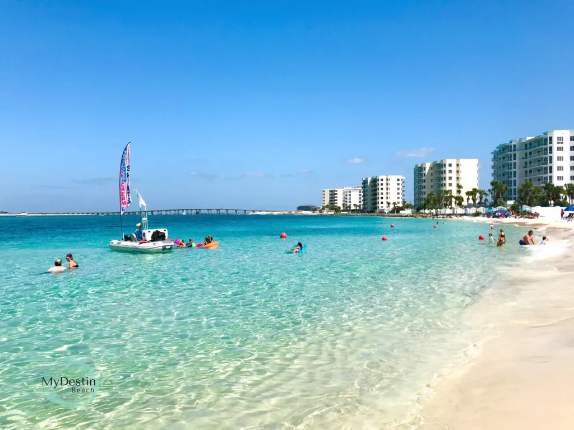What type of buildings line the beach?
Offer a detailed and full explanation in response to the question.

According to the caption, the beach is lined with 'towering white buildings', which provide a picturesque backdrop to the idyllic coastal paradise.